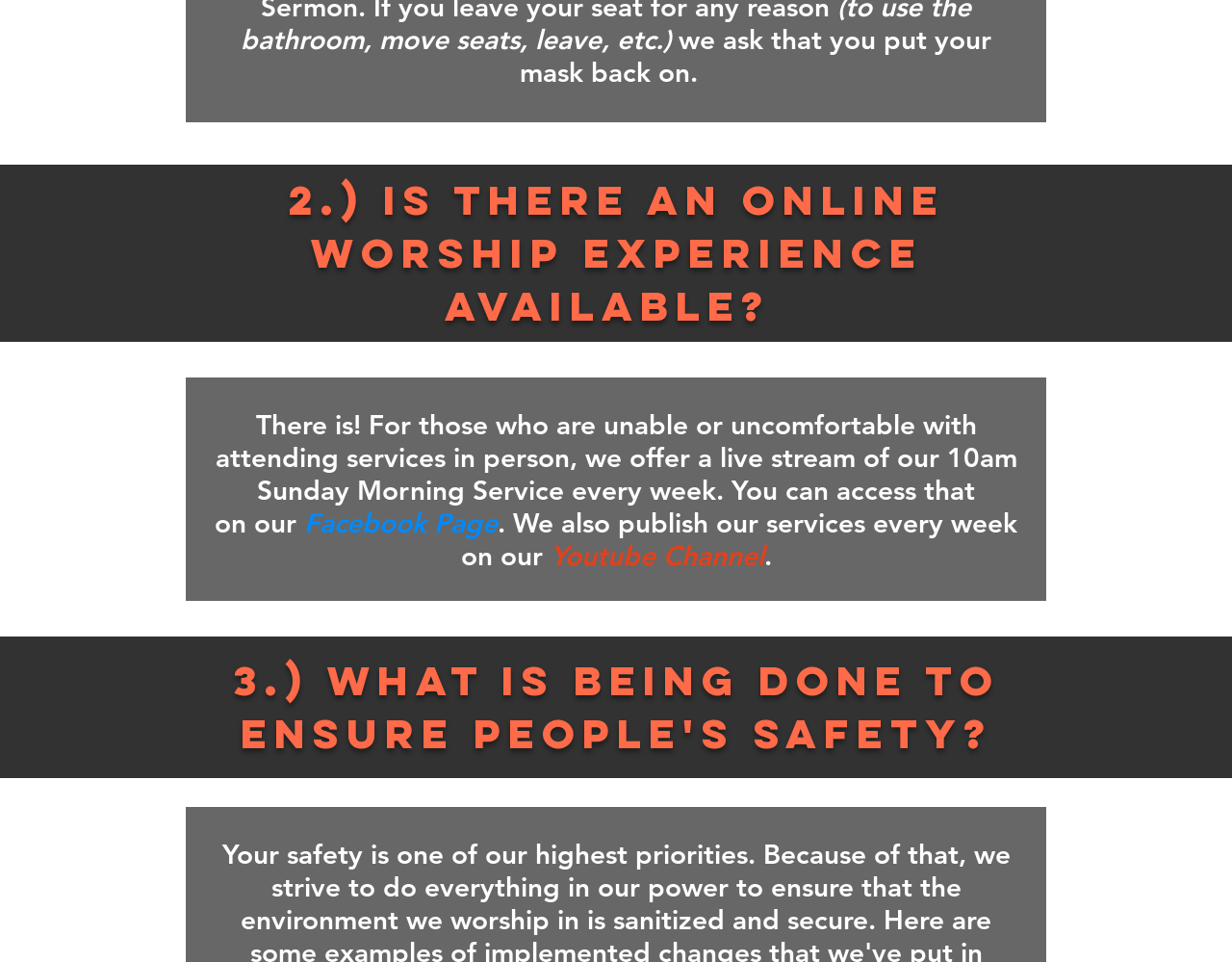What is the priority of the church regarding people's safety?
Provide a detailed answer to the question using information from the image.

According to the webpage, the church considers people's safety as one of its highest priorities, as mentioned in the text under the heading '3.) What is being done to ensure people's safety?'.